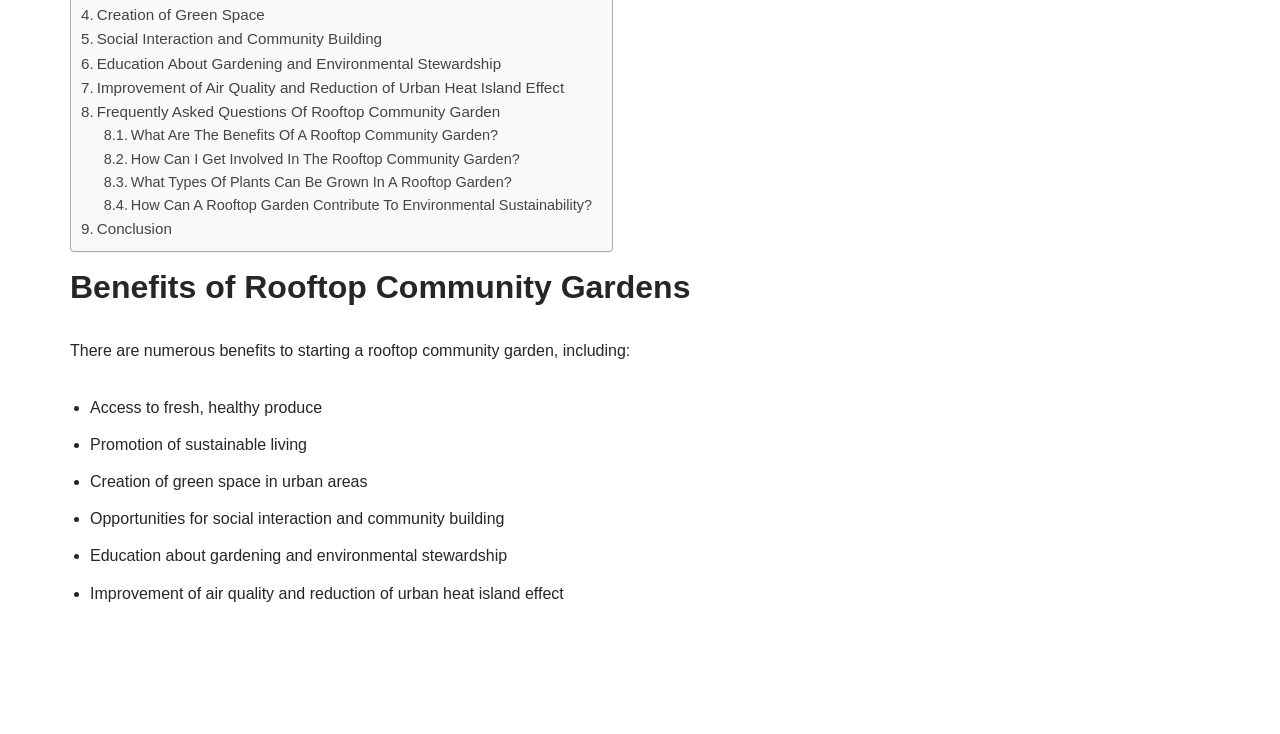What can be grown in a rooftop garden?
Use the image to give a comprehensive and detailed response to the question.

The webpage mentions that the types of plants that can be grown in a rooftop garden are not specified, but it is likely that various plants can be grown, as it is a garden. This is also implied by the link to 'What Types Of Plants Can Be Grown In A Rooftop Garden?'.